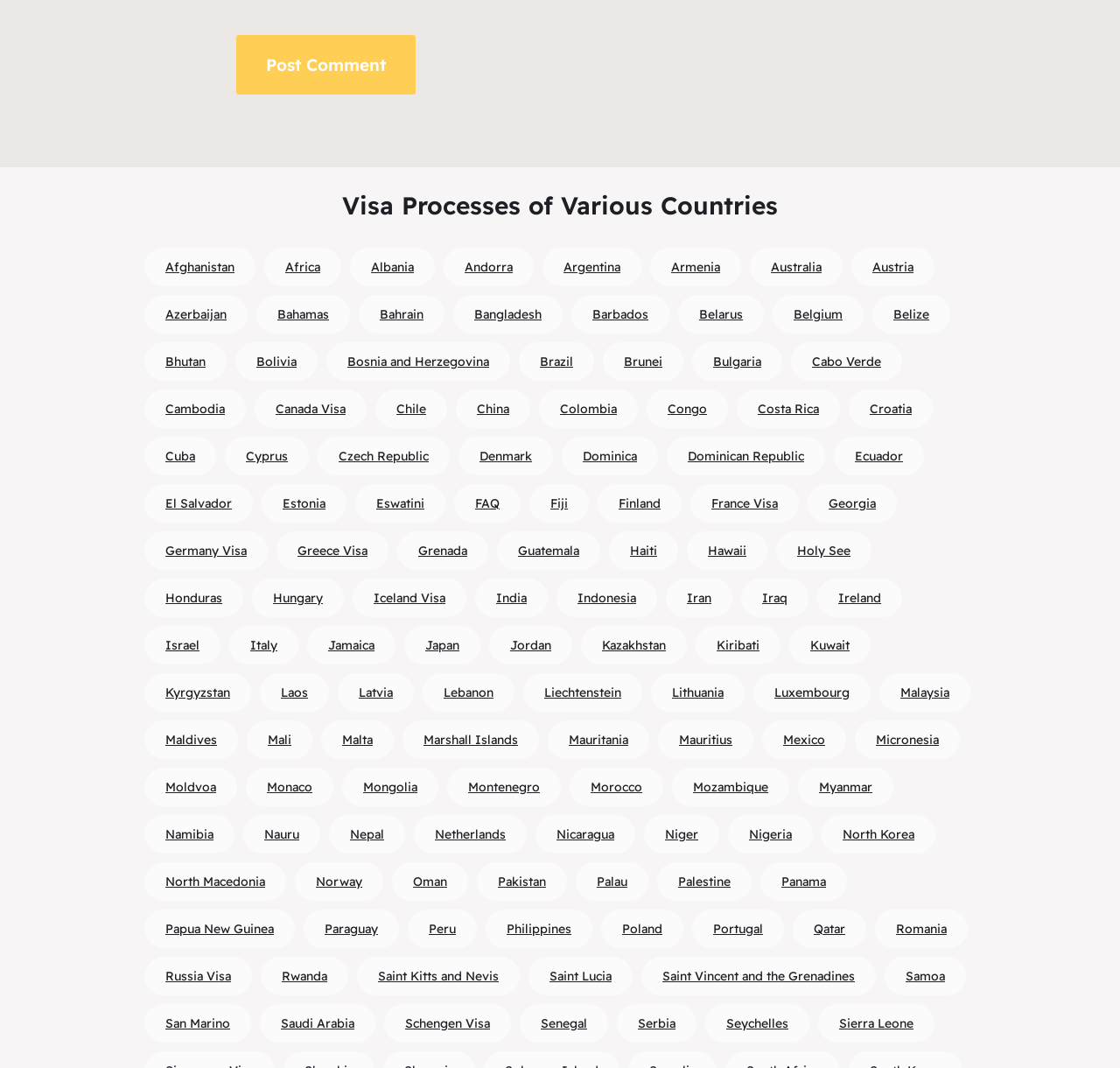Answer the following in one word or a short phrase: 
What is the purpose of the 'Post Comment' button?

To post a comment